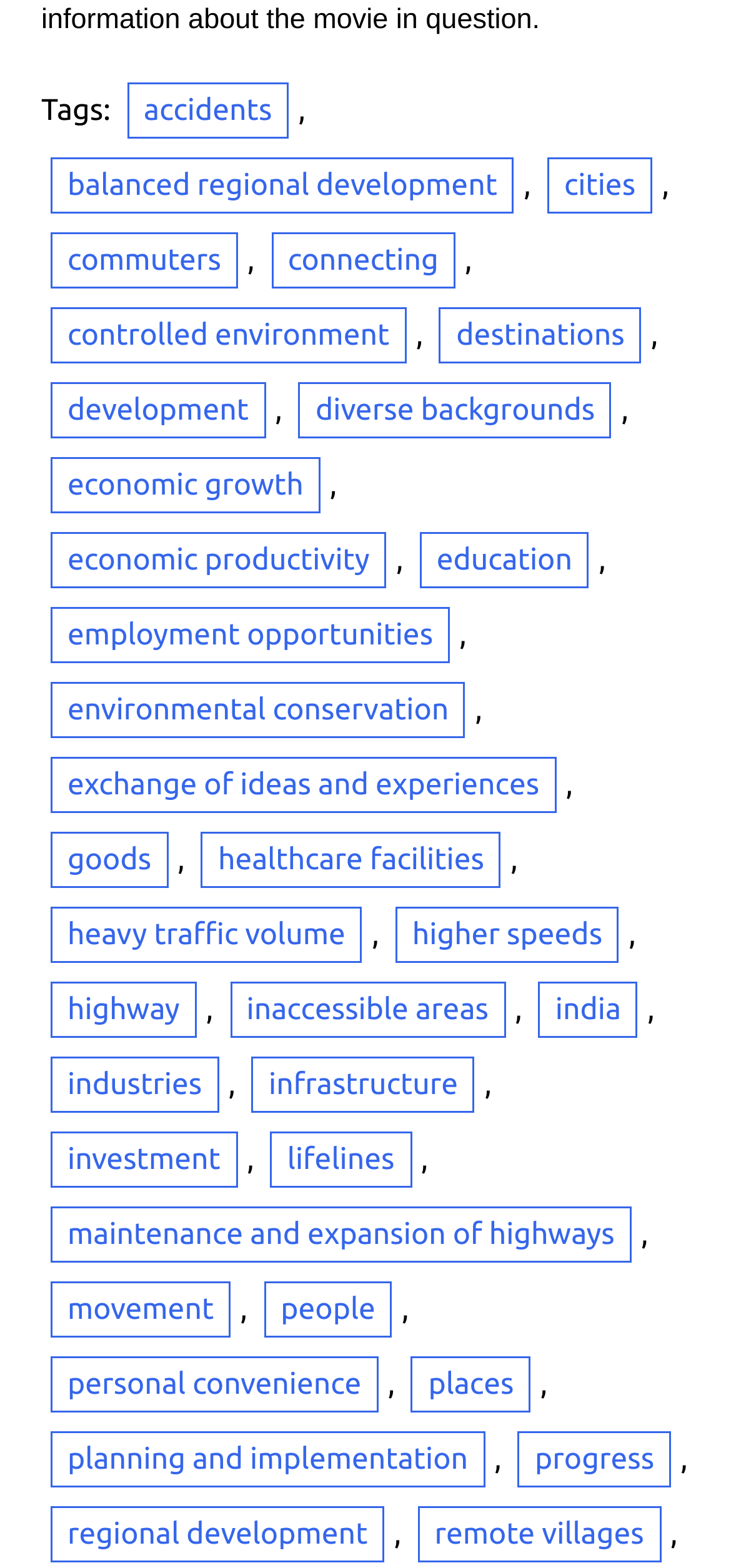Use a single word or phrase to answer the question: What is the first tag?

accidents